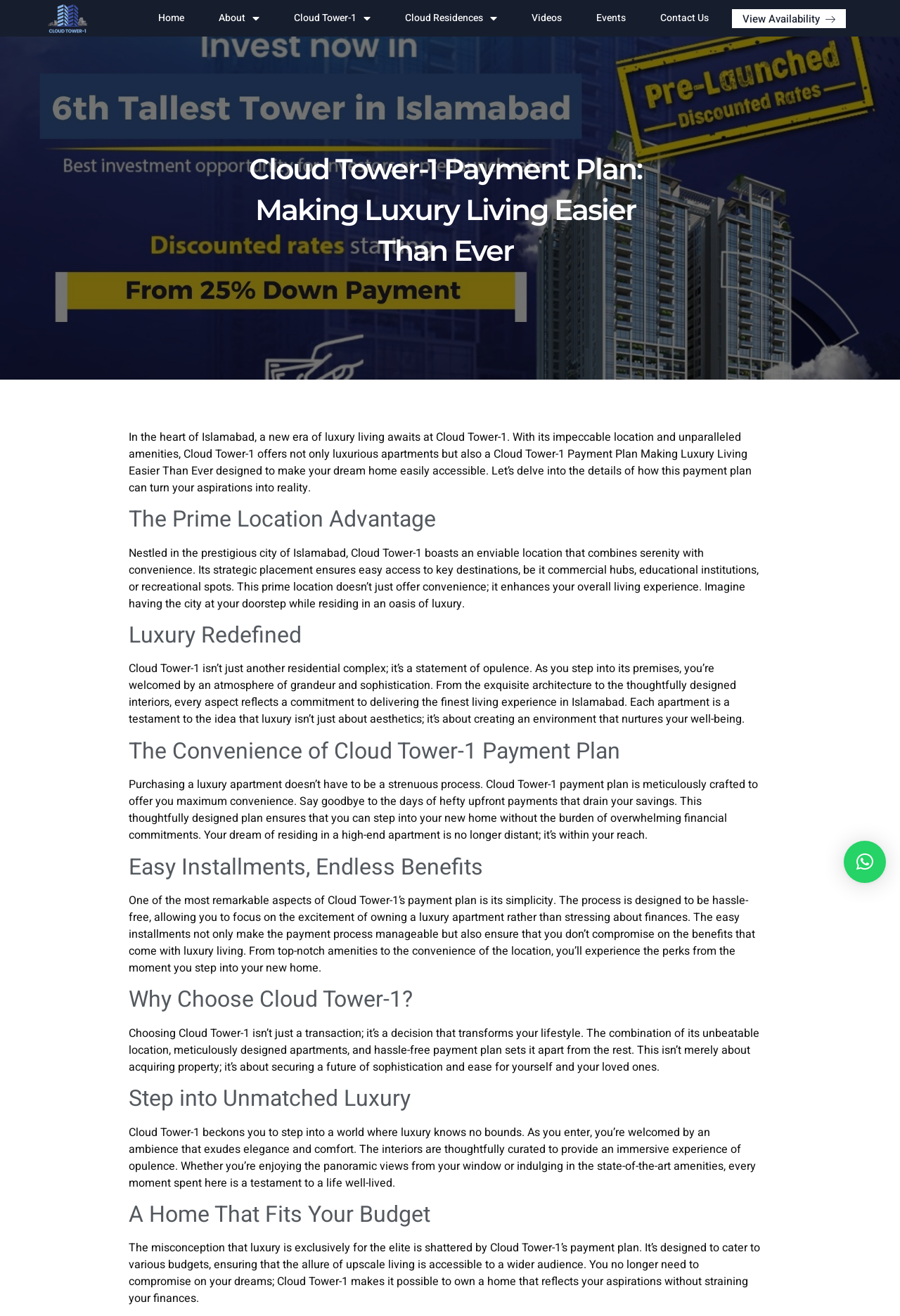Show the bounding box coordinates for the element that needs to be clicked to execute the following instruction: "Click the 'View Availability' button". Provide the coordinates in the form of four float numbers between 0 and 1, i.e., [left, top, right, bottom].

[0.813, 0.007, 0.94, 0.021]